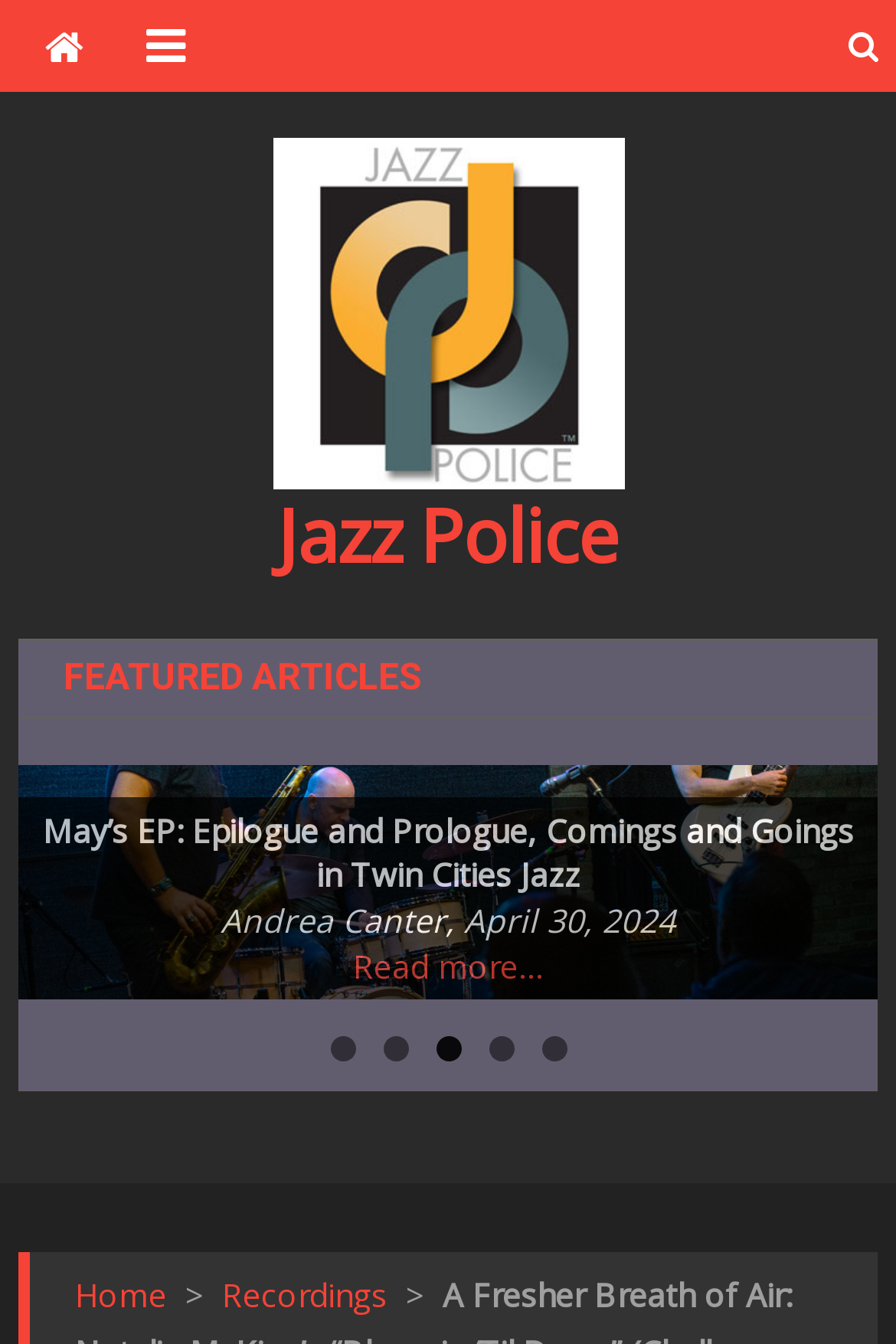How many pages of articles are there?
Based on the screenshot, respond with a single word or phrase.

At least 5